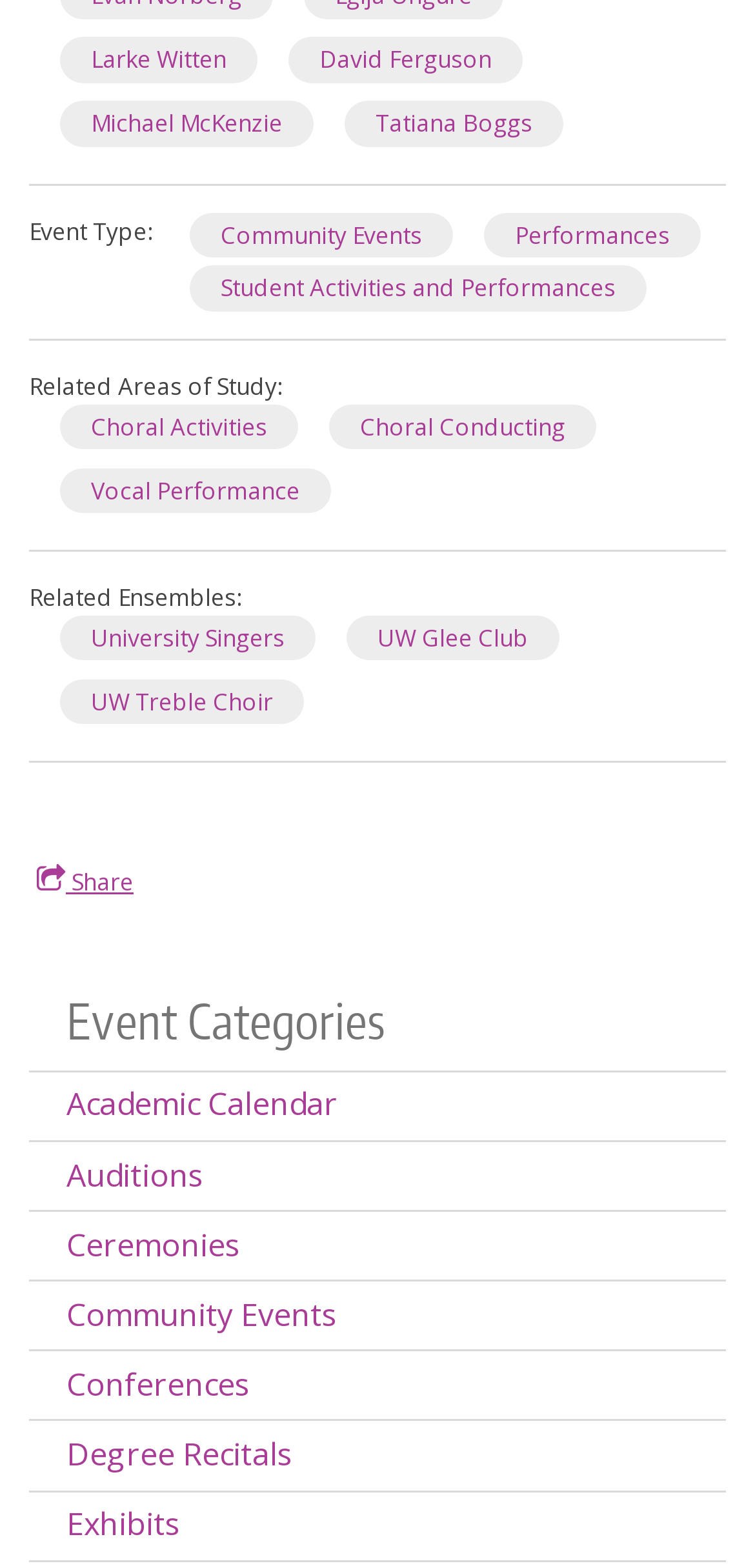Find the bounding box coordinates of the element I should click to carry out the following instruction: "read review of The Rebellious Sister".

None